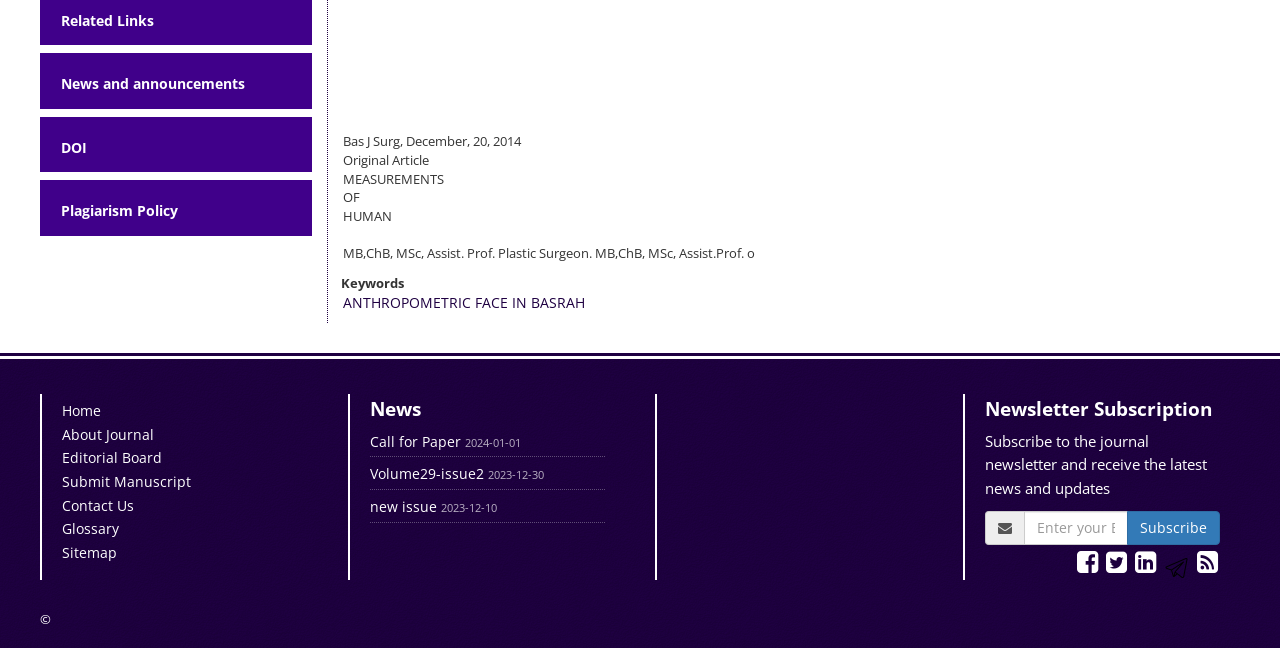Carefully examine the image and provide an in-depth answer to the question: What is the copyright symbol?

I found the copyright symbol by looking at the static text '©' which is located at the bottom of the page.